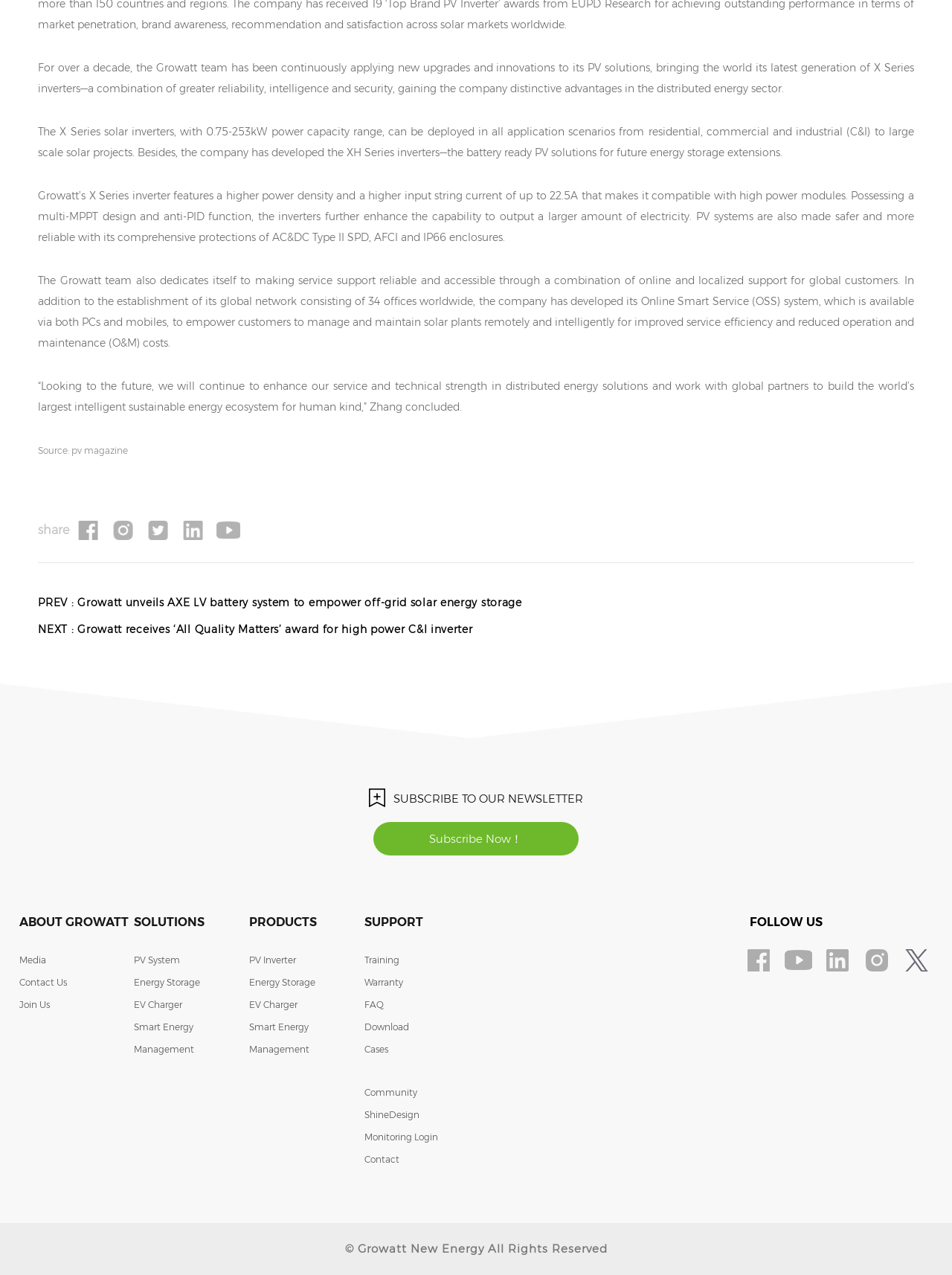Identify the coordinates of the bounding box for the element that must be clicked to accomplish the instruction: "Read about Growatt".

[0.02, 0.718, 0.135, 0.729]